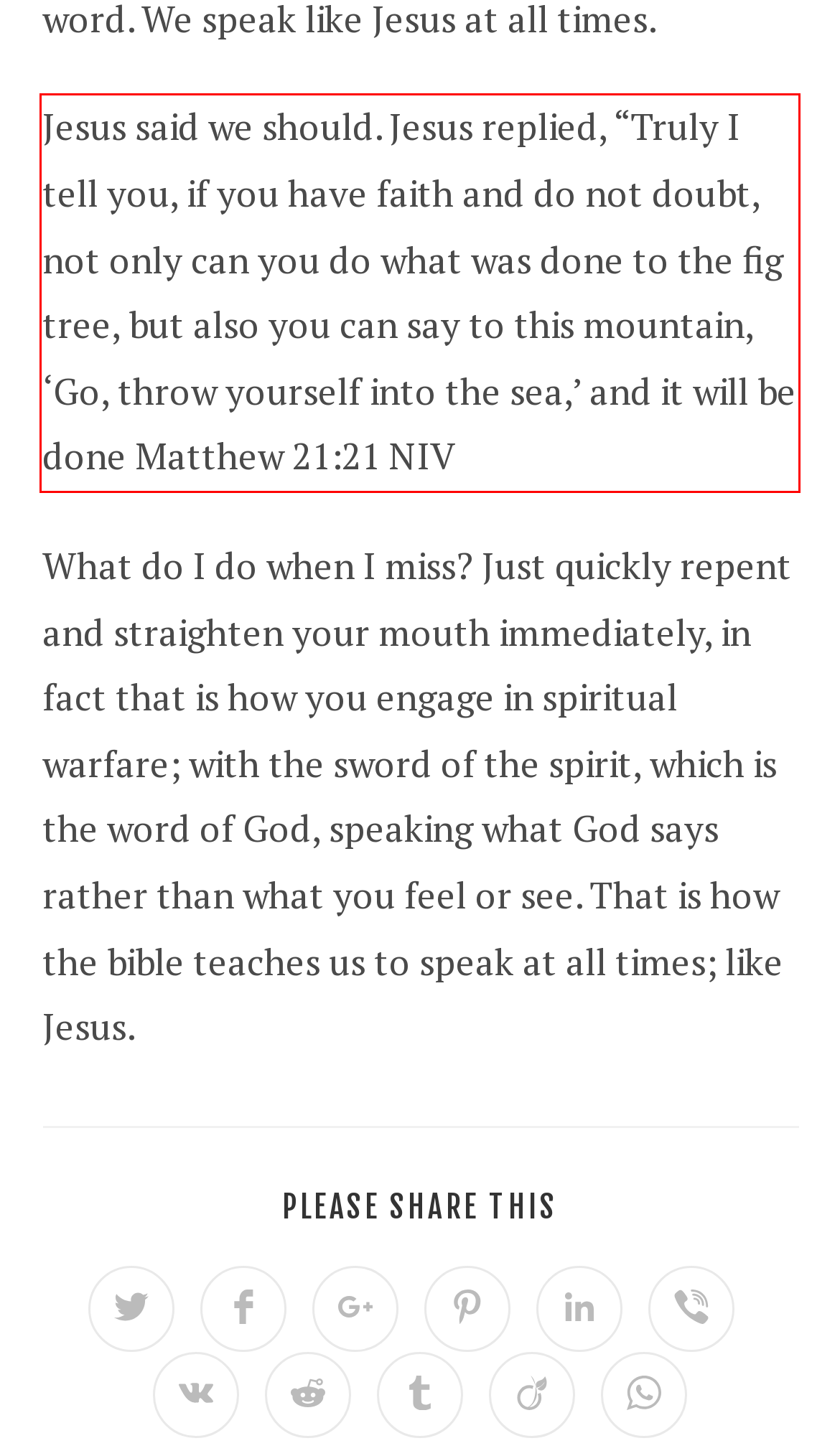You are looking at a screenshot of a webpage with a red rectangle bounding box. Use OCR to identify and extract the text content found inside this red bounding box.

Jesus said we should. Jesus replied, “Truly I tell you, if you have faith and do not doubt, not only can you do what was done to the fig tree, but also you can say to this mountain, ‘Go, throw yourself into the sea,’ and it will be done Matthew 21:21 NIV